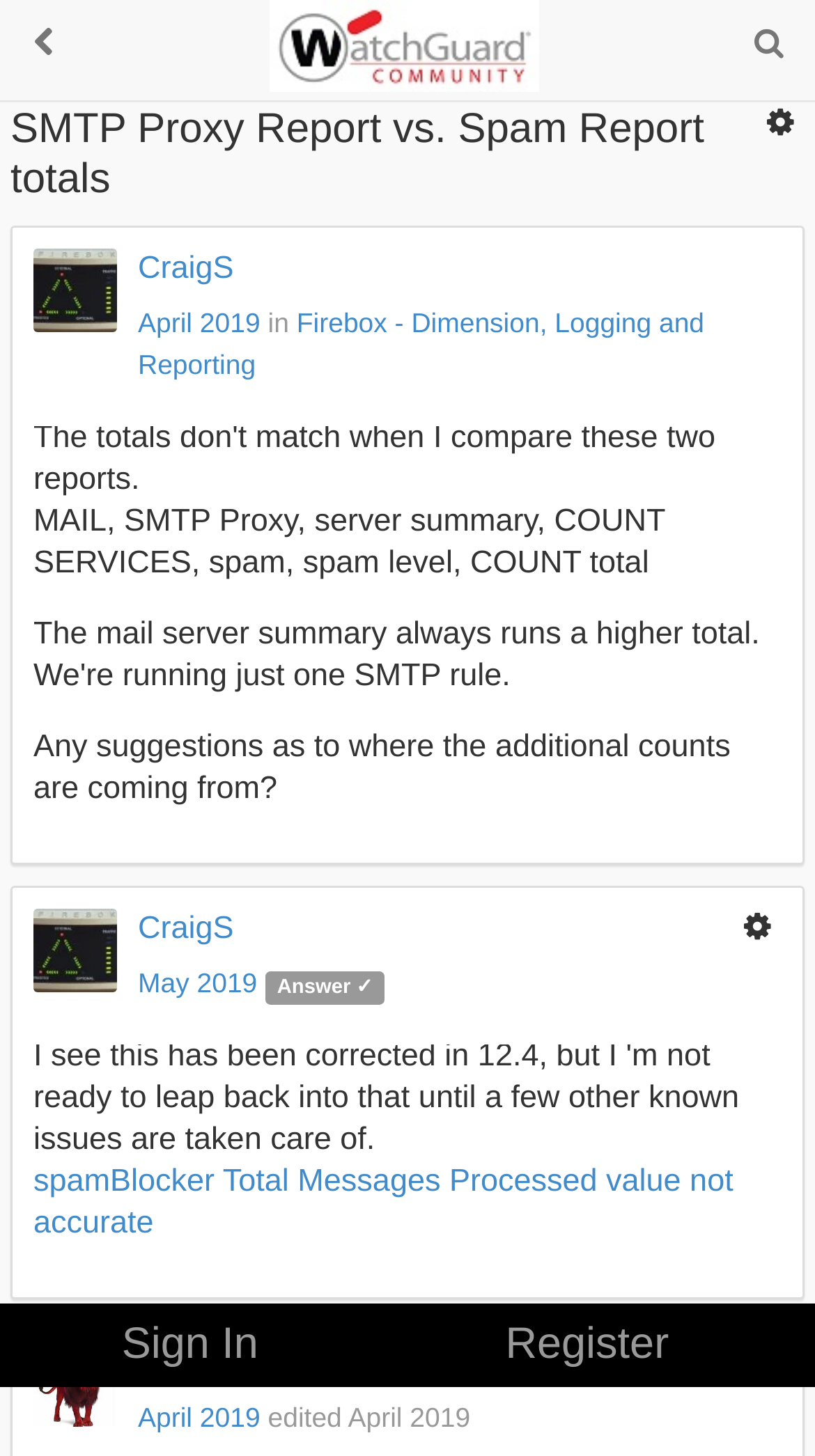Using the information shown in the image, answer the question with as much detail as possible: What is the category of the discussion?

The category of the discussion can be found by looking at the link below the user information, which says 'Category: Firebox - Dimension, Logging and Reporting'. This link indicates that the discussion is categorized under Firebox - Dimension, Logging and Reporting.